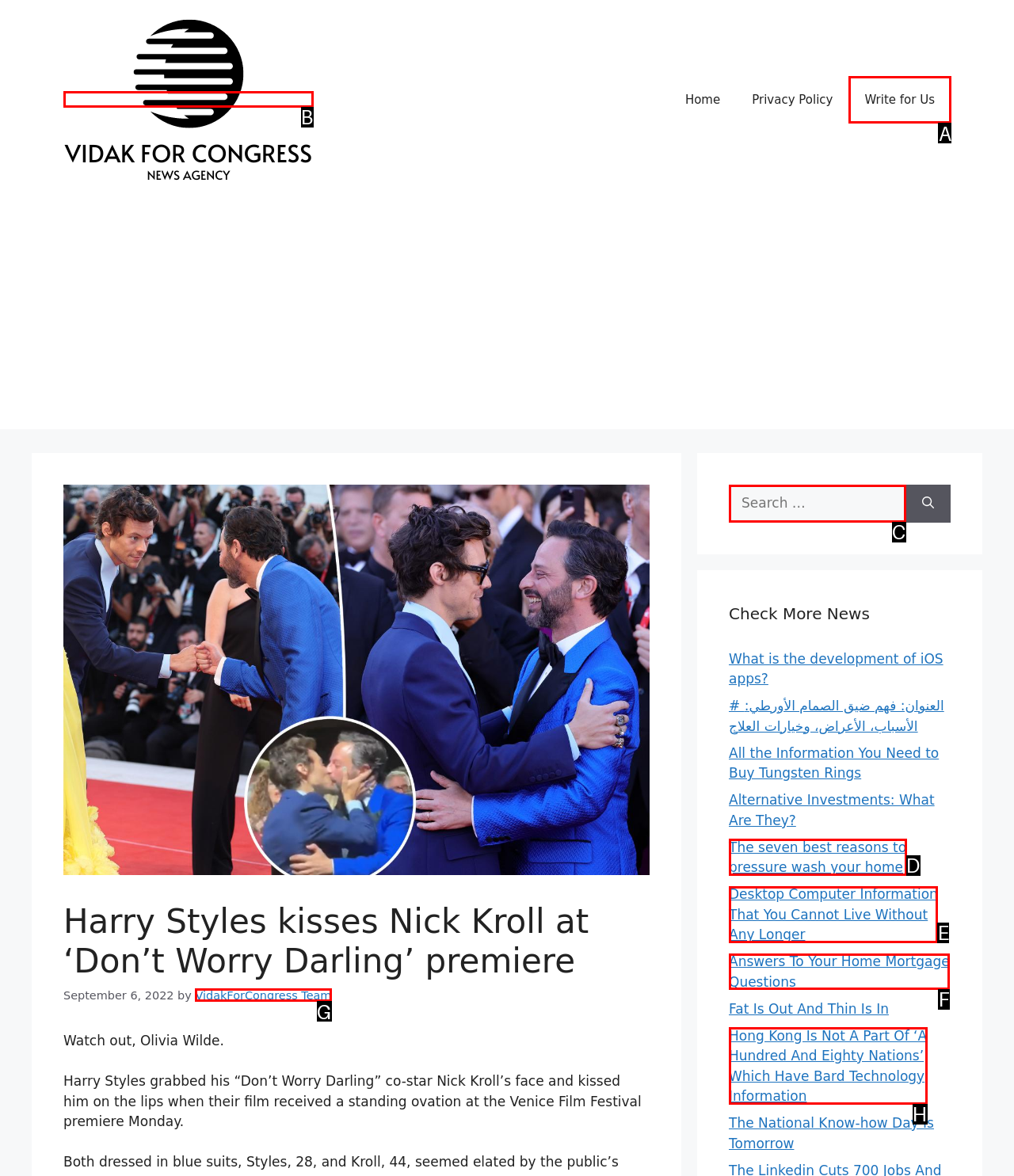Determine the correct UI element to click for this instruction: Click the 'Write for Us' link. Respond with the letter of the chosen element.

A